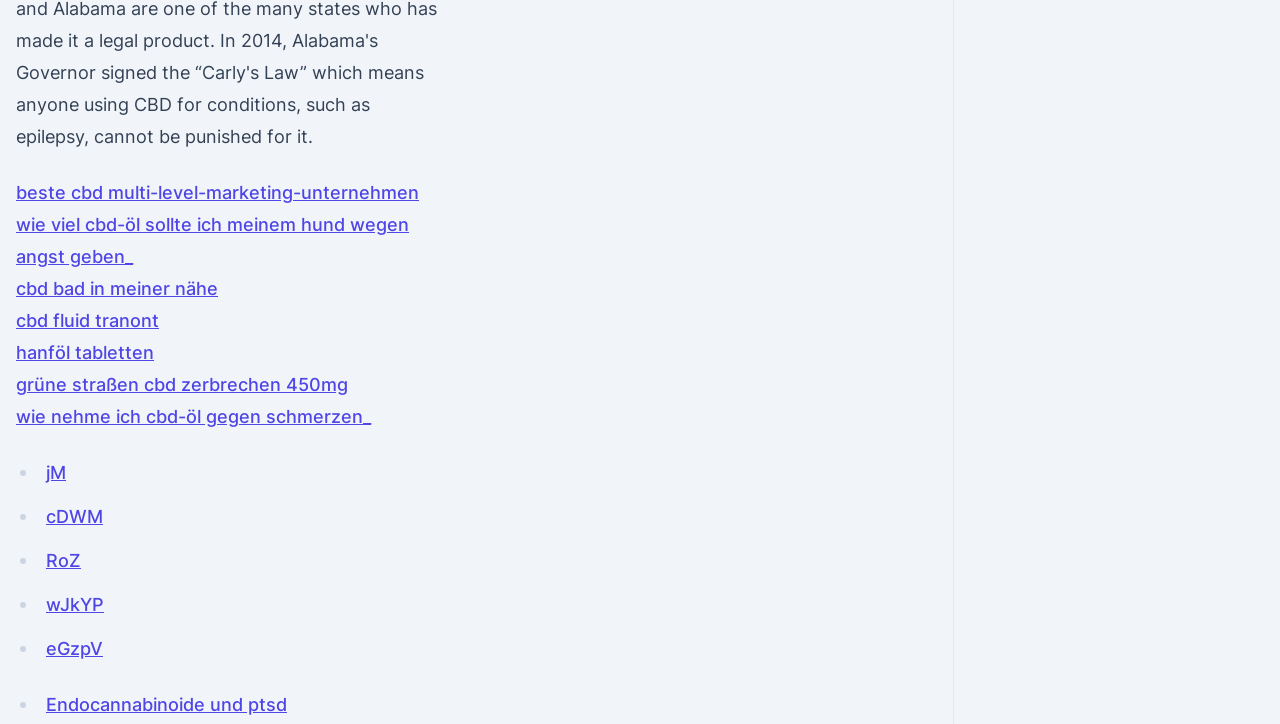Are the links on the webpage related to a specific industry?
Refer to the image and provide a one-word or short phrase answer.

Yes